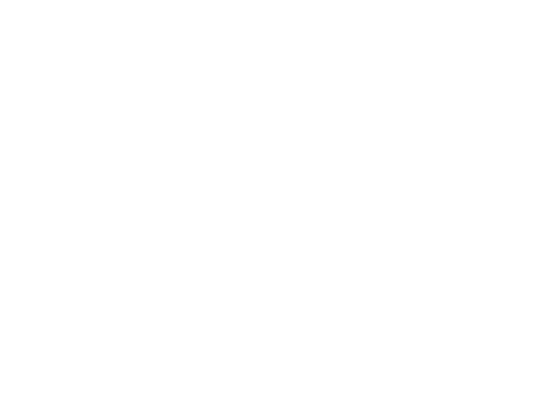Answer the question below with a single word or a brief phrase: 
What is the purpose of the question mark?

To invite visitors to explore answers